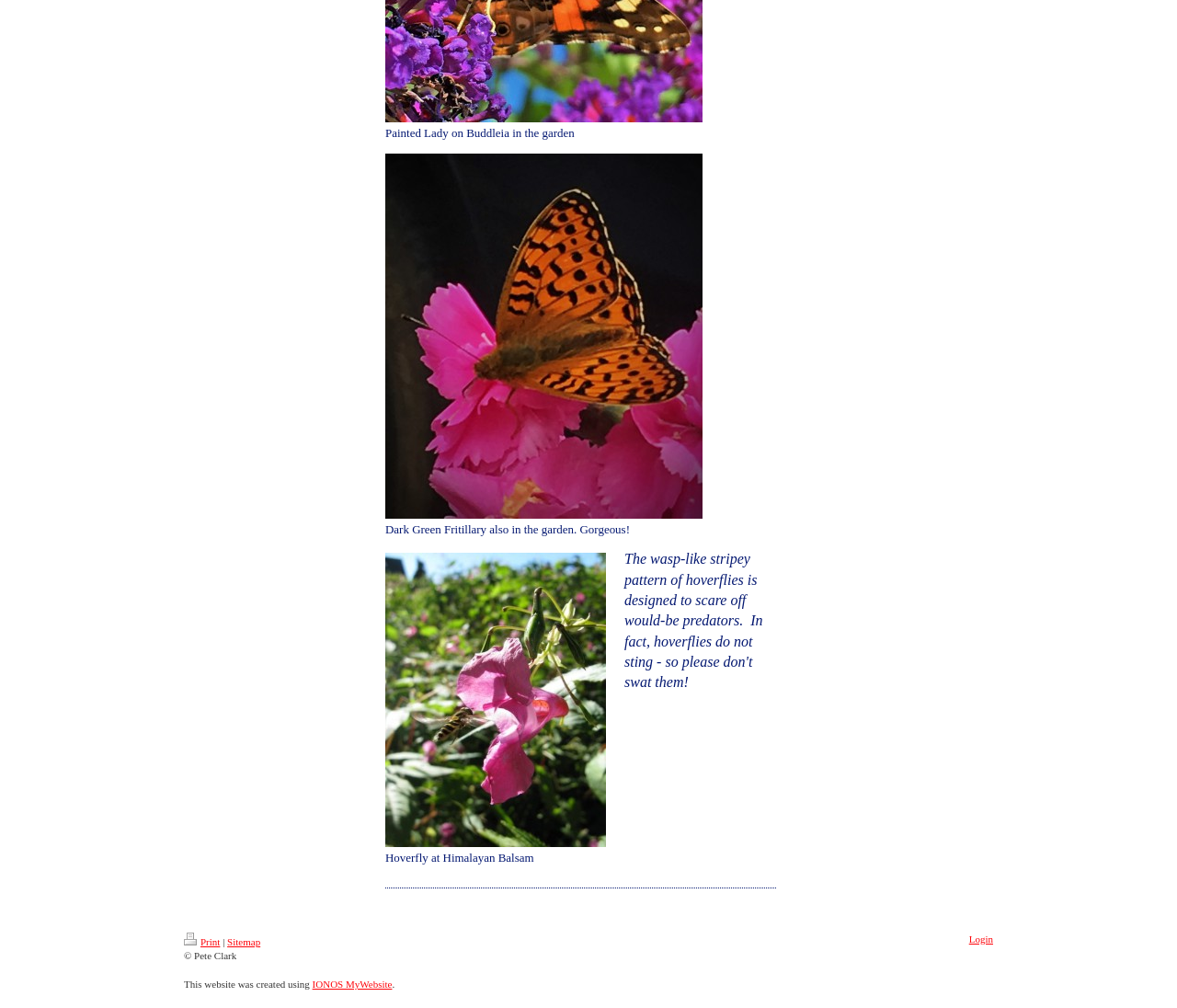Analyze the image and deliver a detailed answer to the question: How many links are there at the bottom of the page?

At the bottom of the webpage, there are four links: 'Print', 'Sitemap', 'IONOS MyWebsite', and 'Login'. These links are positioned vertically below each other, indicating that they are at the bottom of the page.